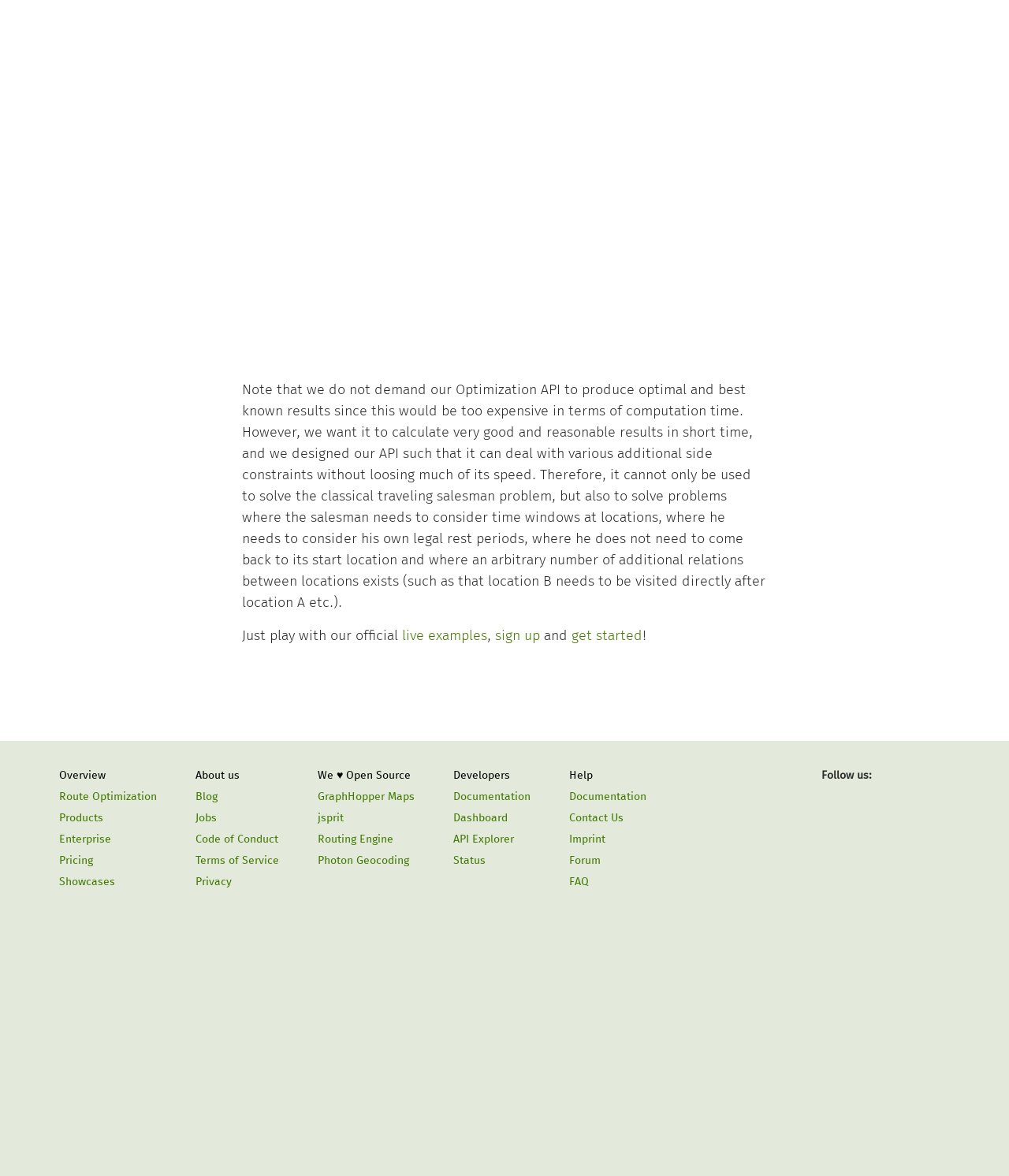Determine the bounding box coordinates of the region that needs to be clicked to achieve the task: "Explore the 'live examples'".

[0.398, 0.533, 0.483, 0.548]